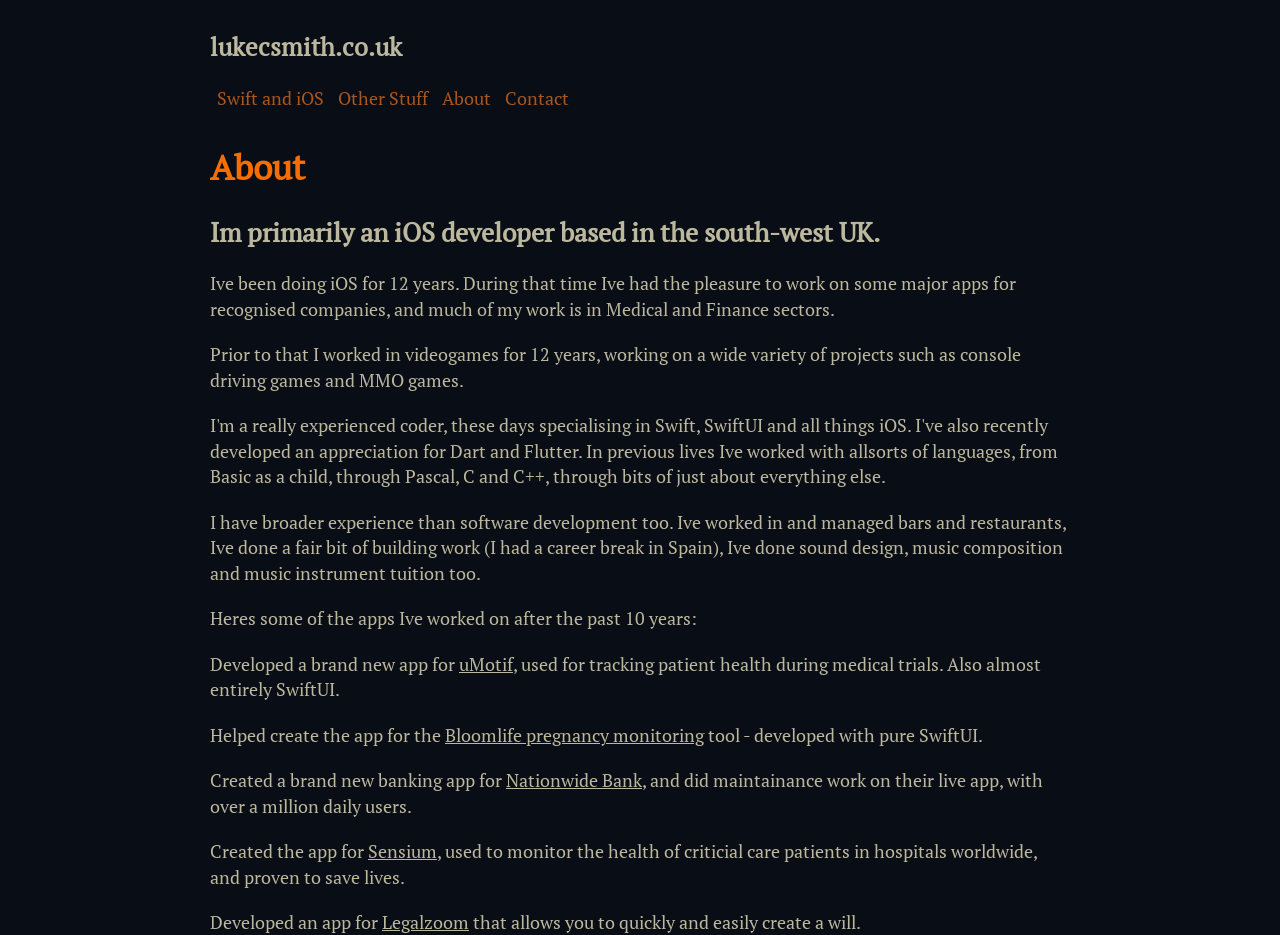Provide a brief response using a word or short phrase to this question:
How many years of experience does Luke C. Smith have in iOS development?

12 years